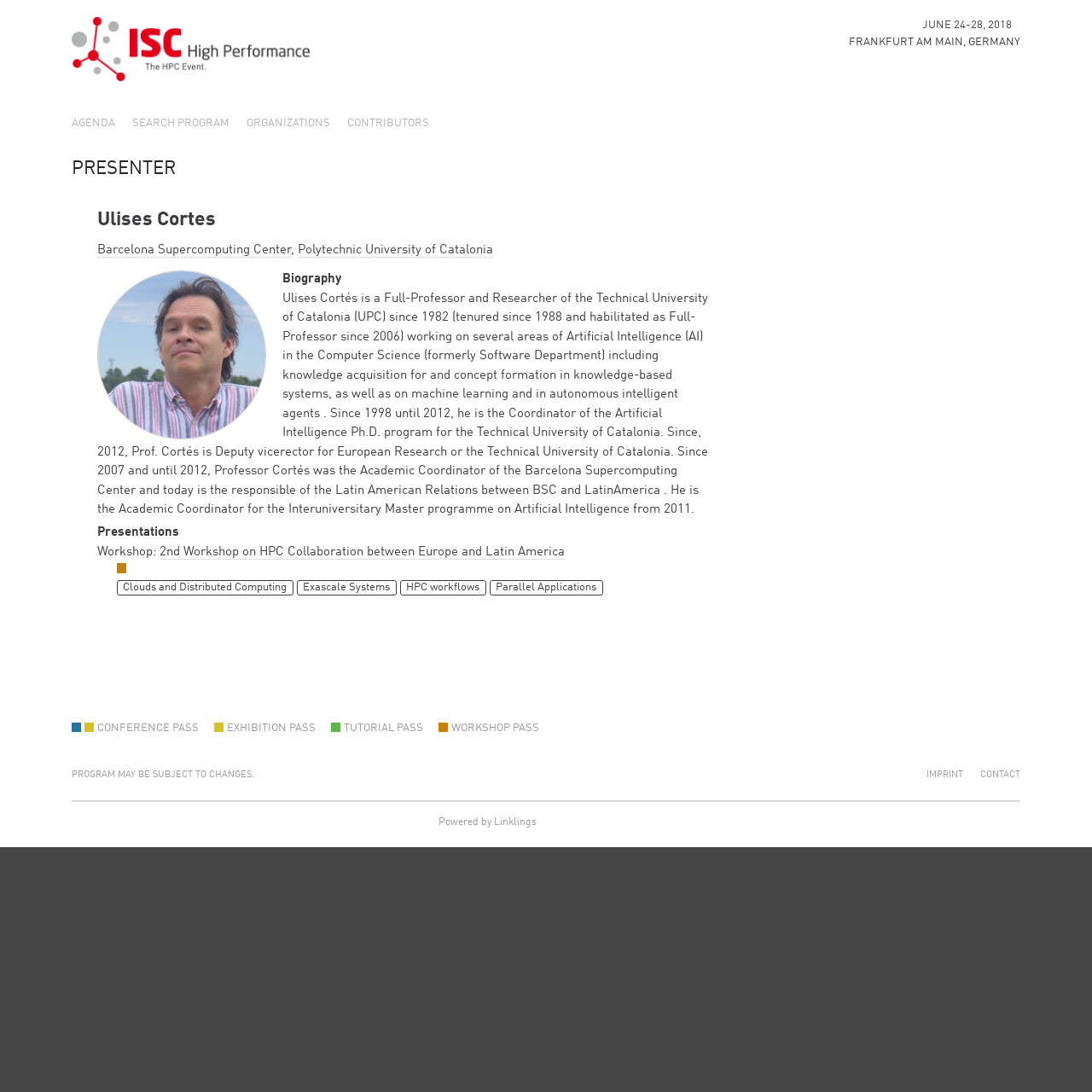Find the bounding box coordinates of the clickable region needed to perform the following instruction: "click on the CLOSE button". The coordinates should be provided as four float numbers between 0 and 1, i.e., [left, top, right, bottom].

[0.963, 0.029, 0.989, 0.038]